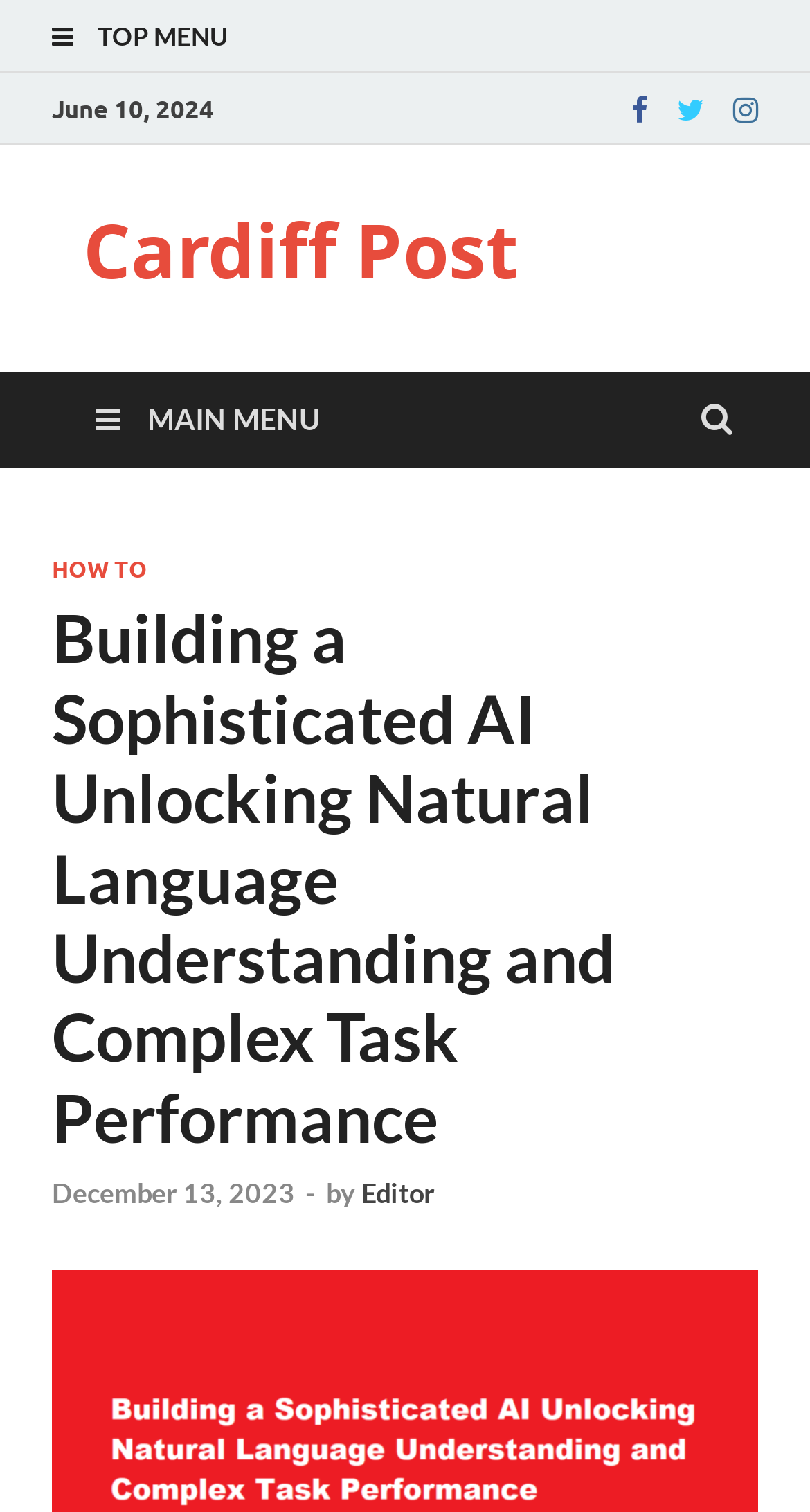Using the element description Main Menu, predict the bounding box coordinates for the UI element. Provide the coordinates in (top-left x, top-left y, bottom-right x, bottom-right y) format with values ranging from 0 to 1.

[0.077, 0.246, 0.436, 0.309]